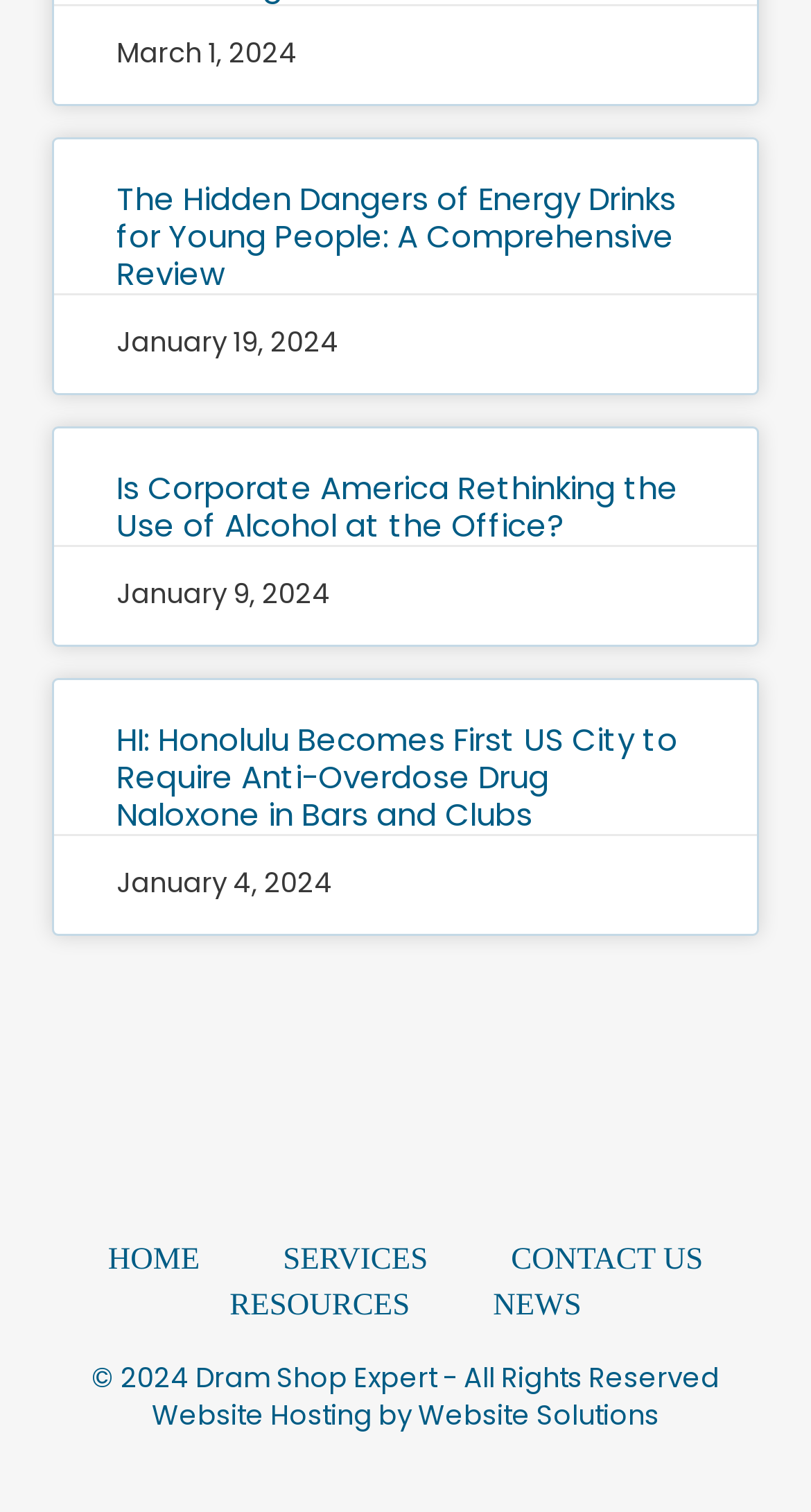Please determine the bounding box coordinates of the element's region to click for the following instruction: "read the article about Honolulu".

[0.144, 0.477, 0.856, 0.551]